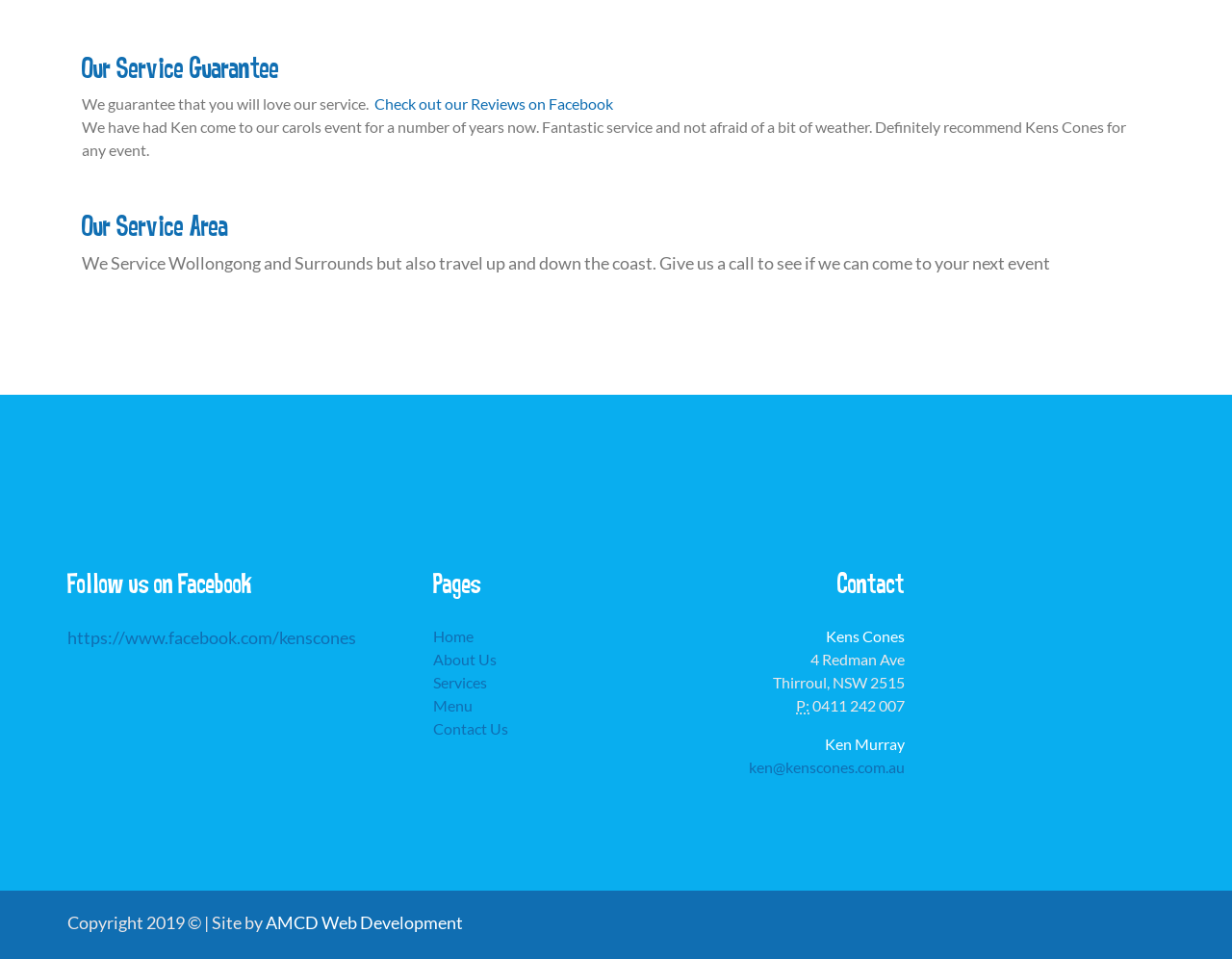Give a concise answer using one word or a phrase to the following question:
What is the service guarantee of Kens Cones?

Love our service